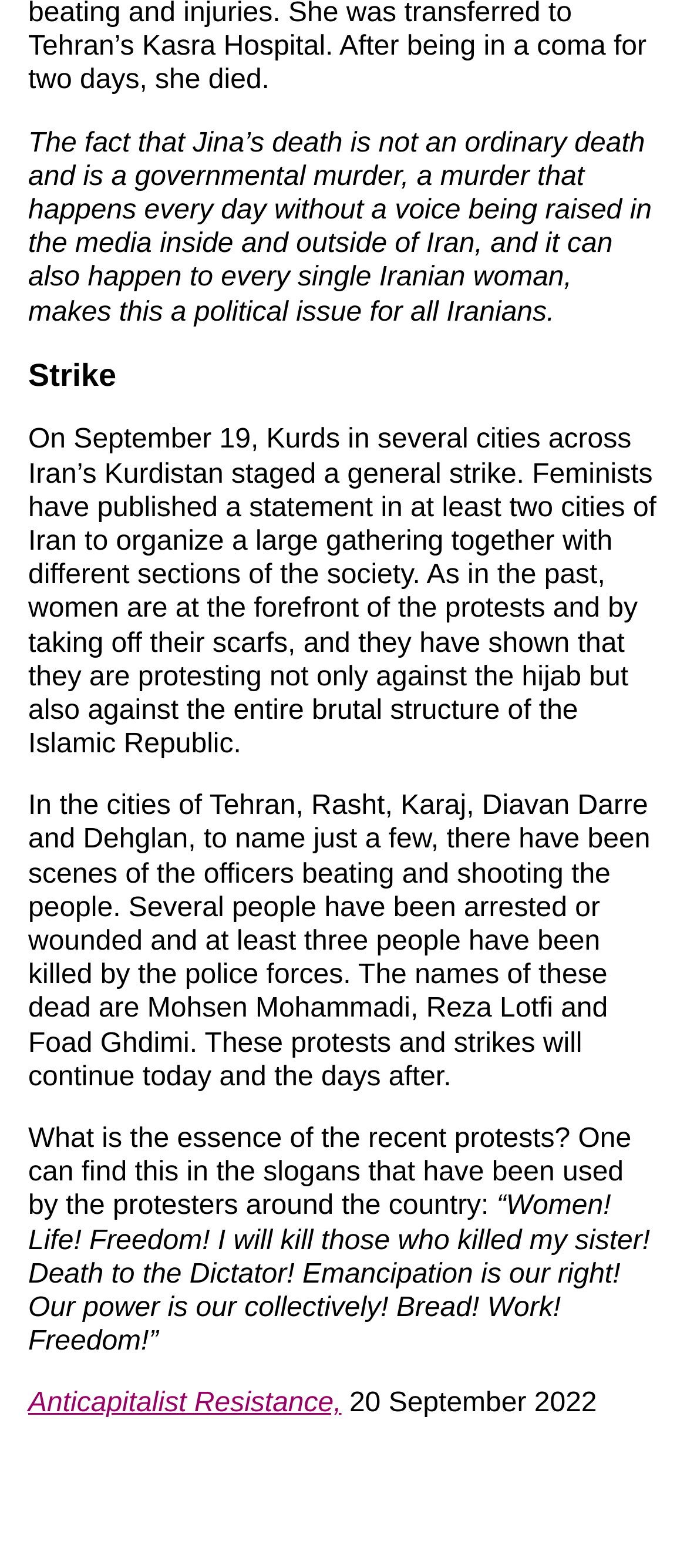Observe the image and answer the following question in detail: What is one of the slogans used by the protesters?

The article mentions several slogans used by the protesters, including 'Women! Life! Freedom!', which is one of the prominent ones.